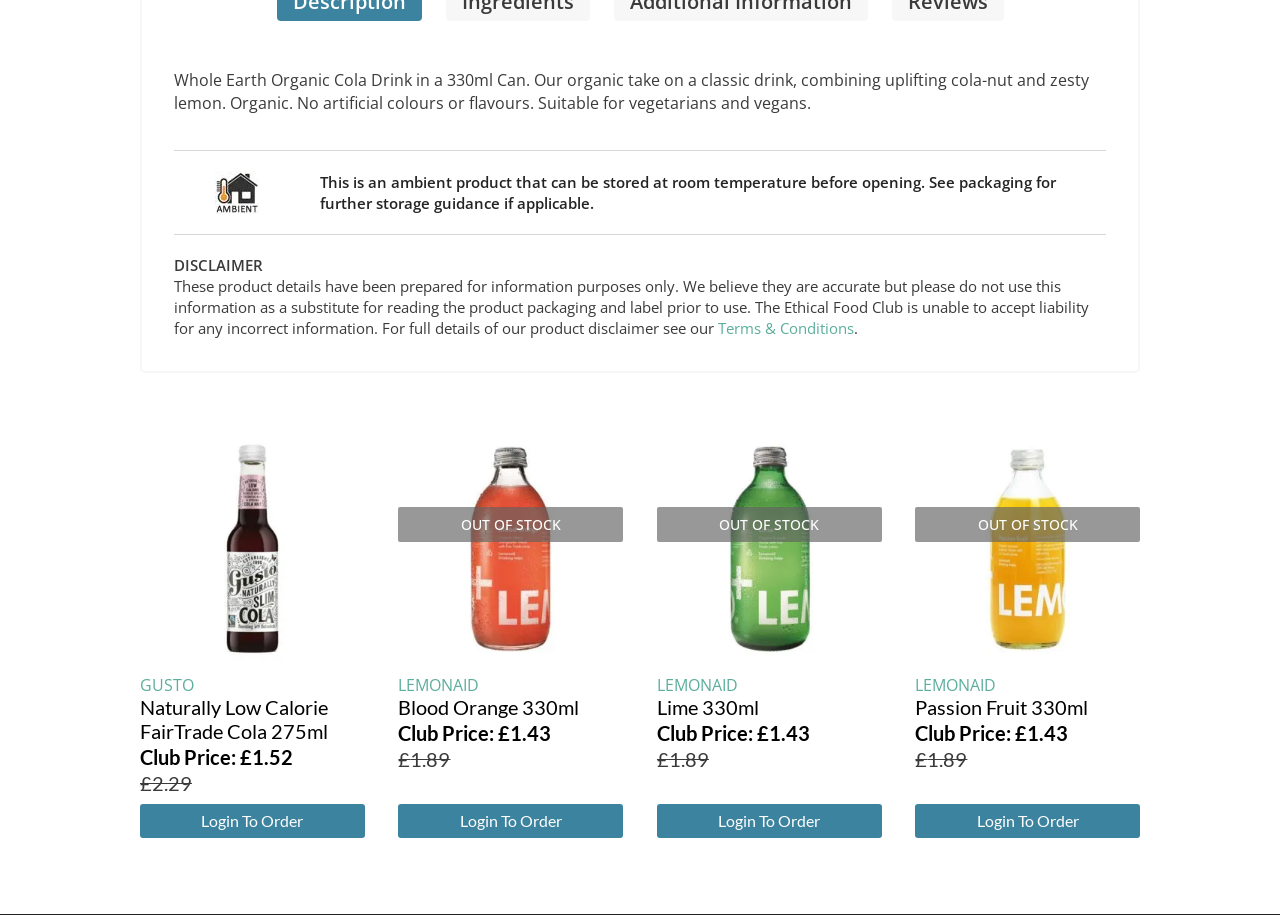Kindly provide the bounding box coordinates of the section you need to click on to fulfill the given instruction: "Visit the 'Patterns' page".

None